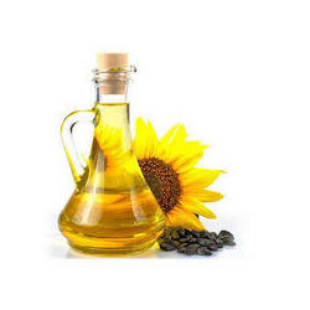Create a detailed narrative of what is happening in the image.

The image features a classic glass bottle filled with refined sunflower oil, characterized by its golden hue and transparent body that showcases the oil's clarity. The bottle is elegantly topped with a wooden cork, adding a rustic touch to its presentation. Accompanying the bottle is a vibrant sunflower, its petals radiating bright yellow hues and capturing the essence of freshness and natural beauty. Scattered around the base are sunflower seeds, further emphasizing the source of this nutritious oil. This composition not only highlights the culinary uses of sunflower oil, which is favored for its light flavor and high smoke point, but also its versatility in skincare and health applications.